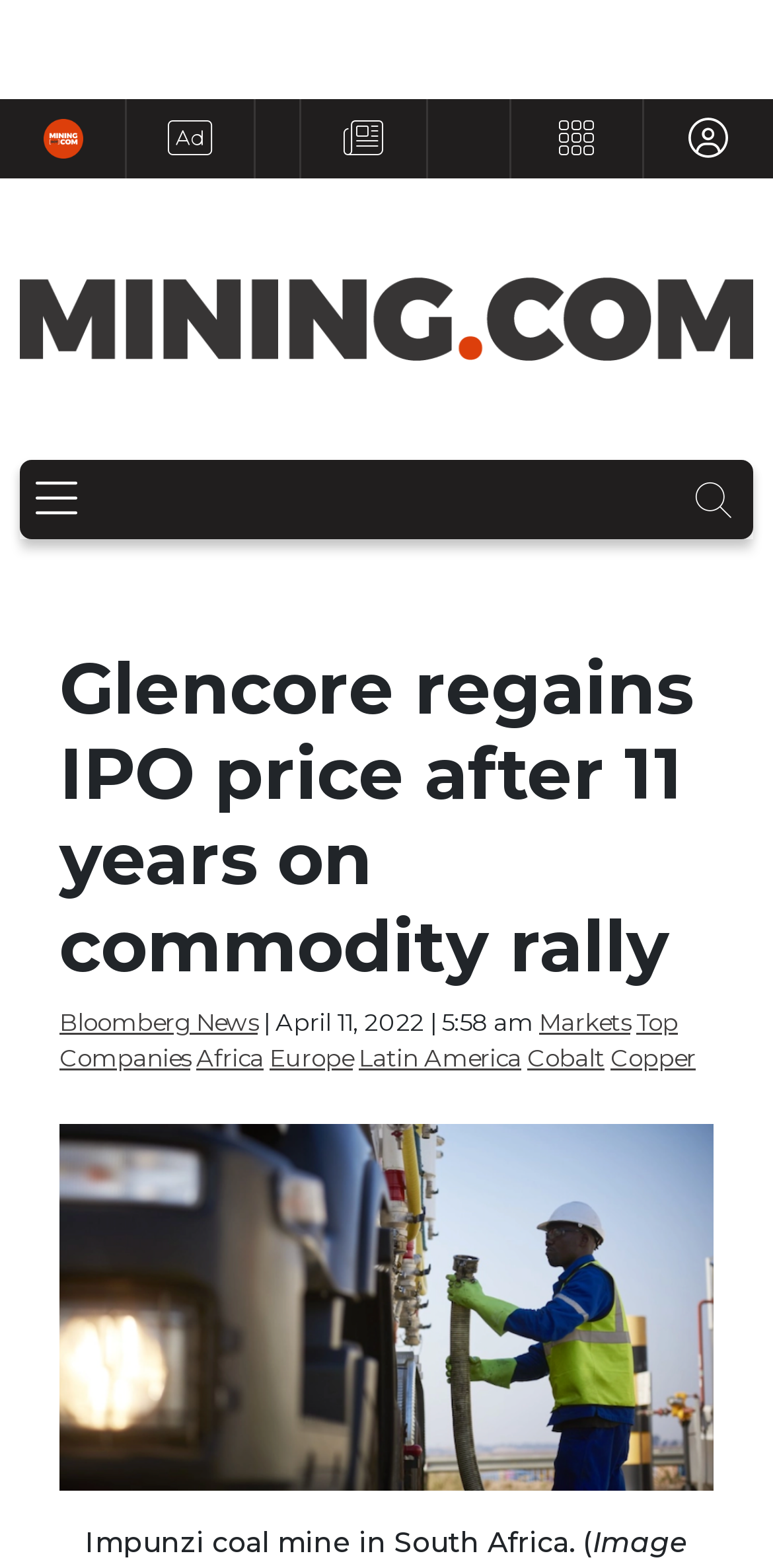Answer this question using a single word or a brief phrase:
What is the date of the article?

April 11, 2022